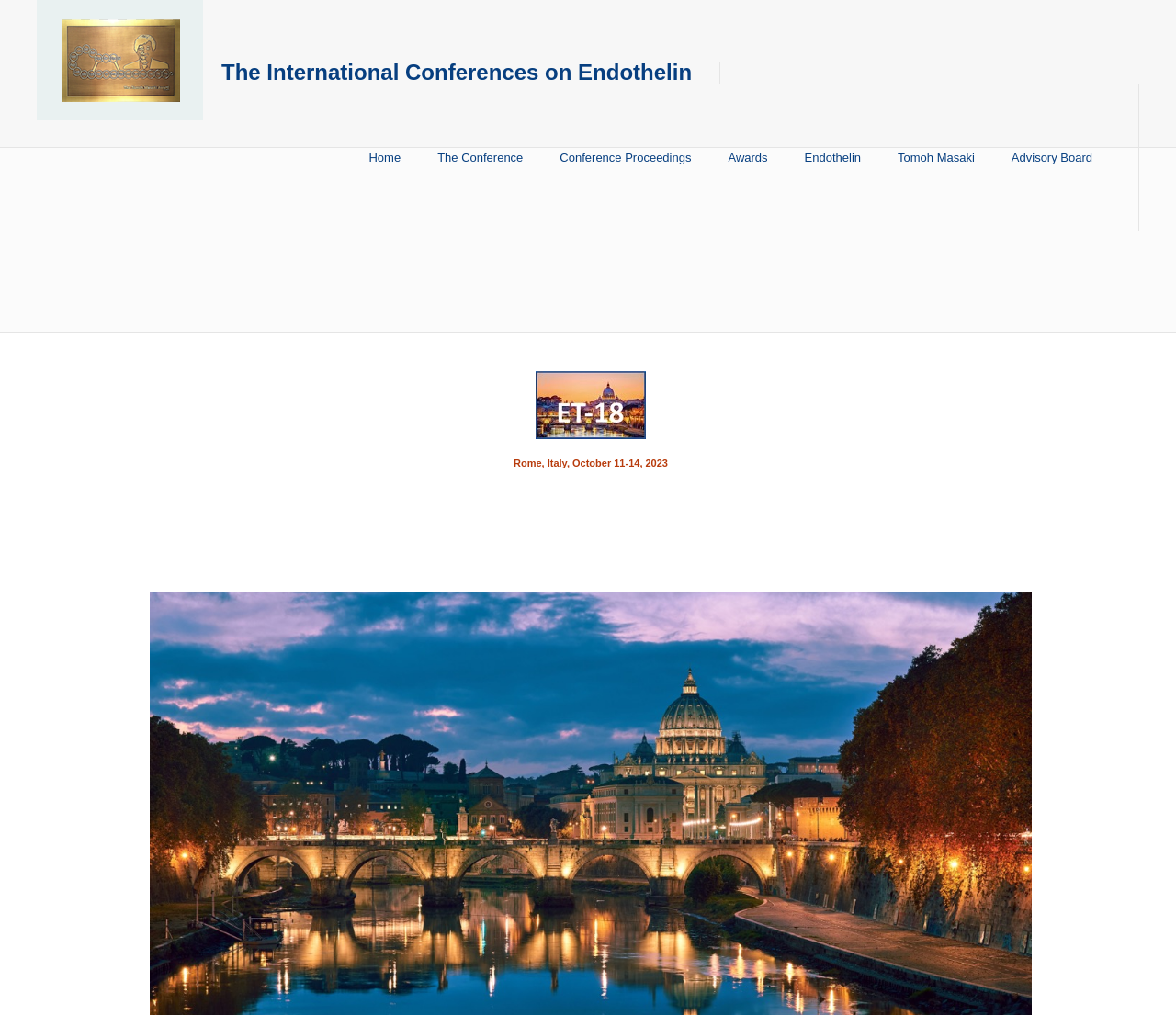What is the name of the person related to Endothelin?
Provide a one-word or short-phrase answer based on the image.

Tomoh Masaki